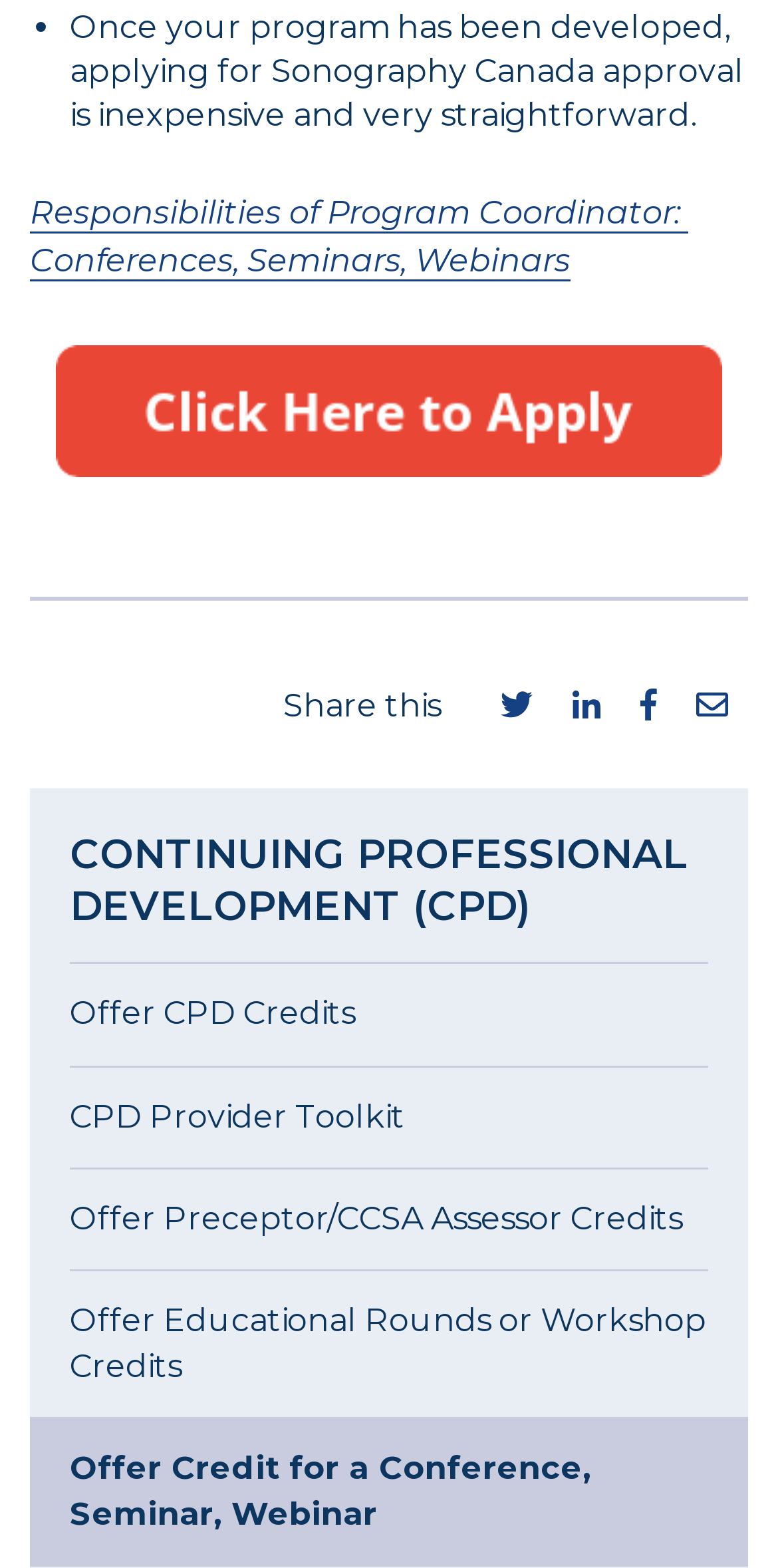What is the role of a Program Coordinator? Observe the screenshot and provide a one-word or short phrase answer.

Conferences, Seminars, Webinars